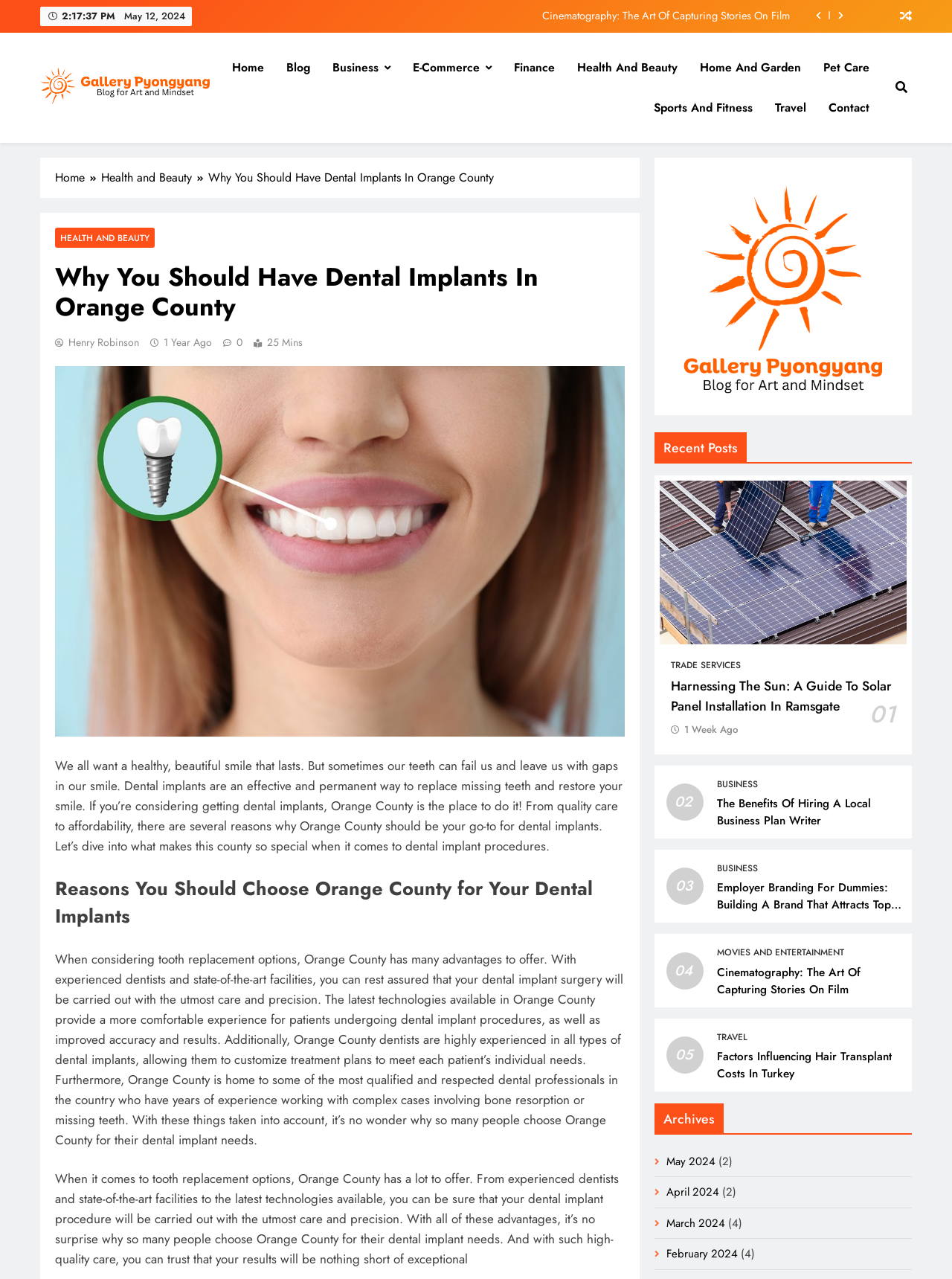Extract the main title from the webpage.

Why You Should Have Dental Implants In Orange County 